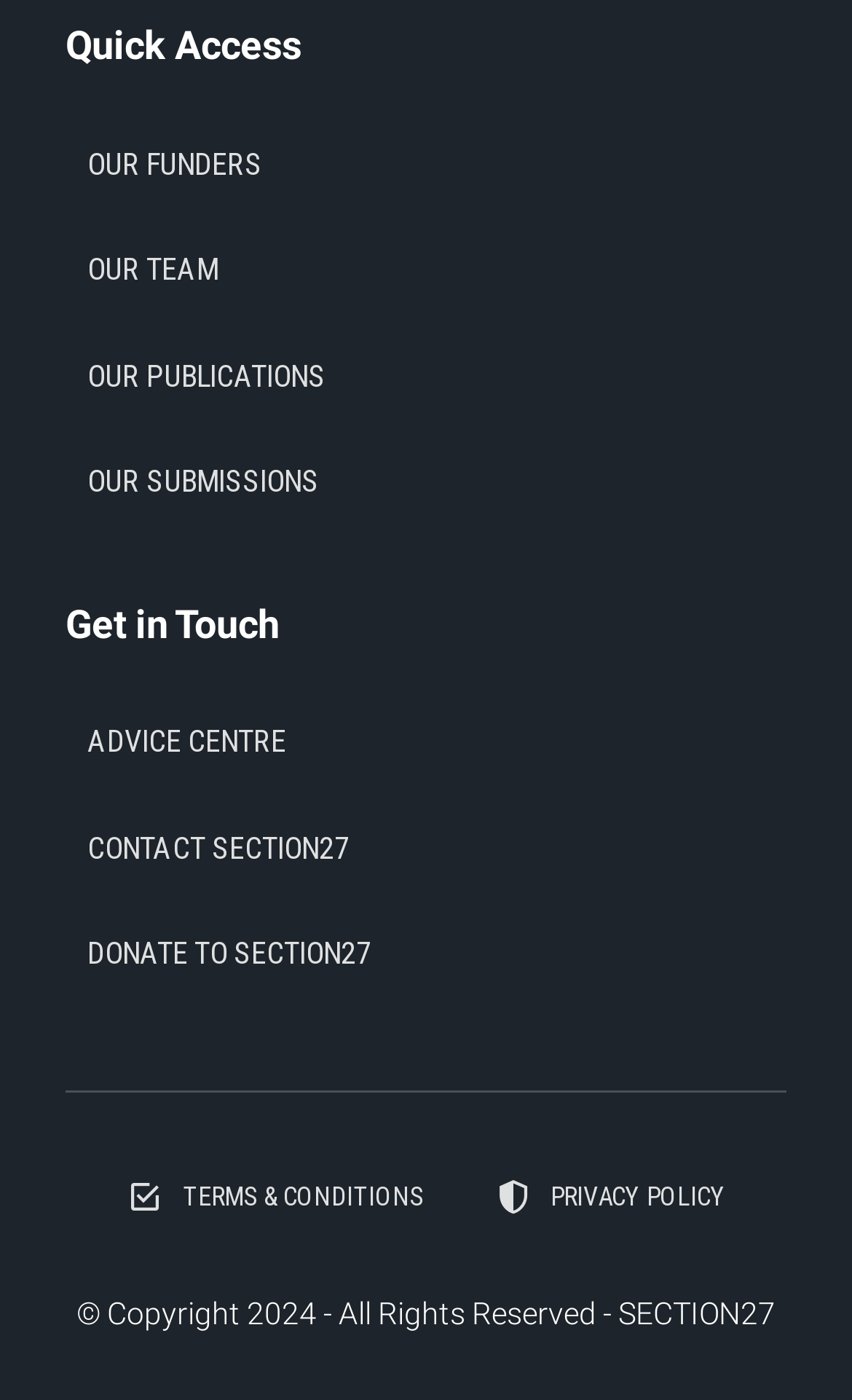Please answer the following question using a single word or phrase: 
What is the last link on the webpage?

DONATE TO SECTION27